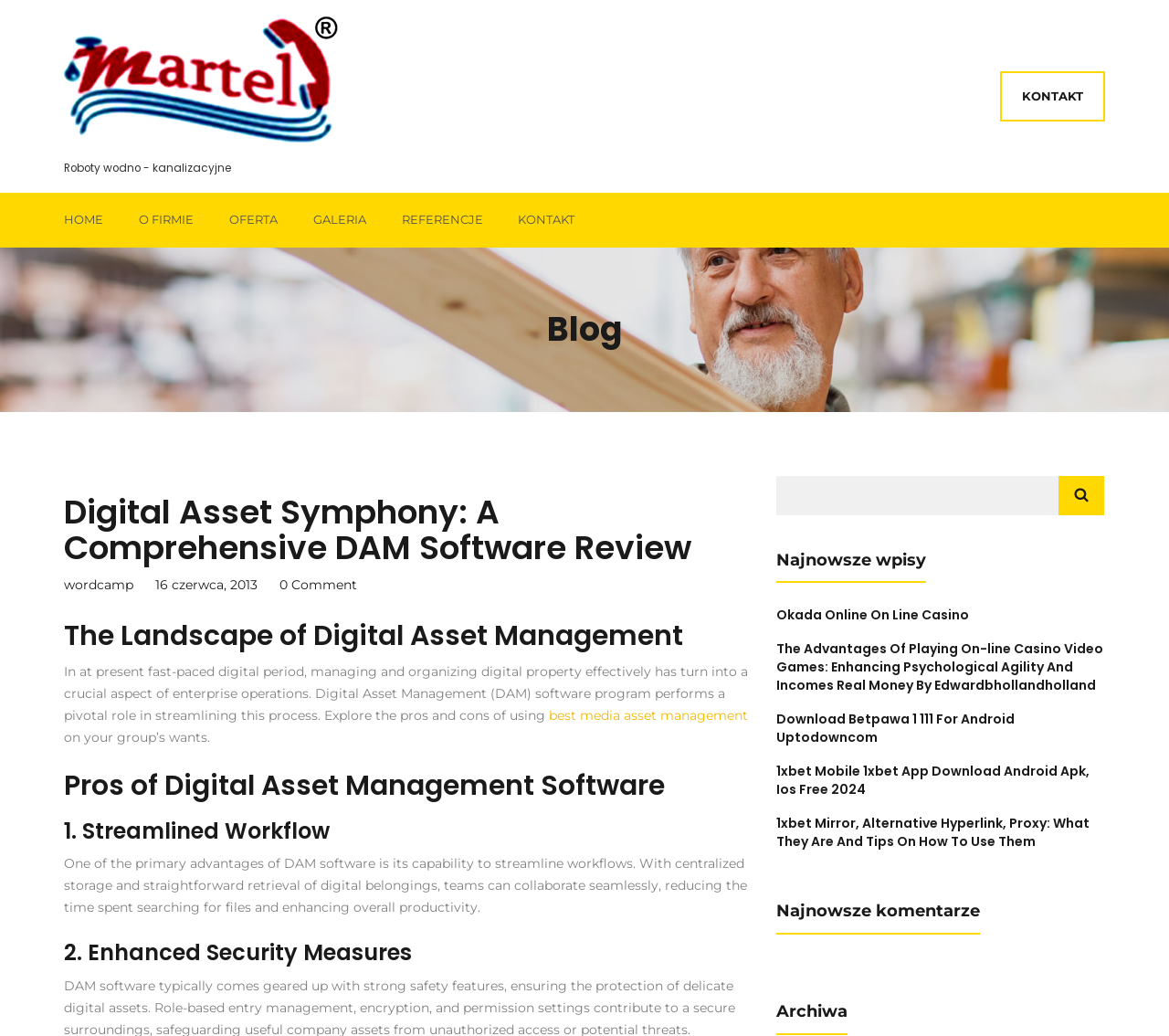Kindly determine the bounding box coordinates for the area that needs to be clicked to execute this instruction: "Click on the 'HOME' link".

[0.055, 0.186, 0.092, 0.239]